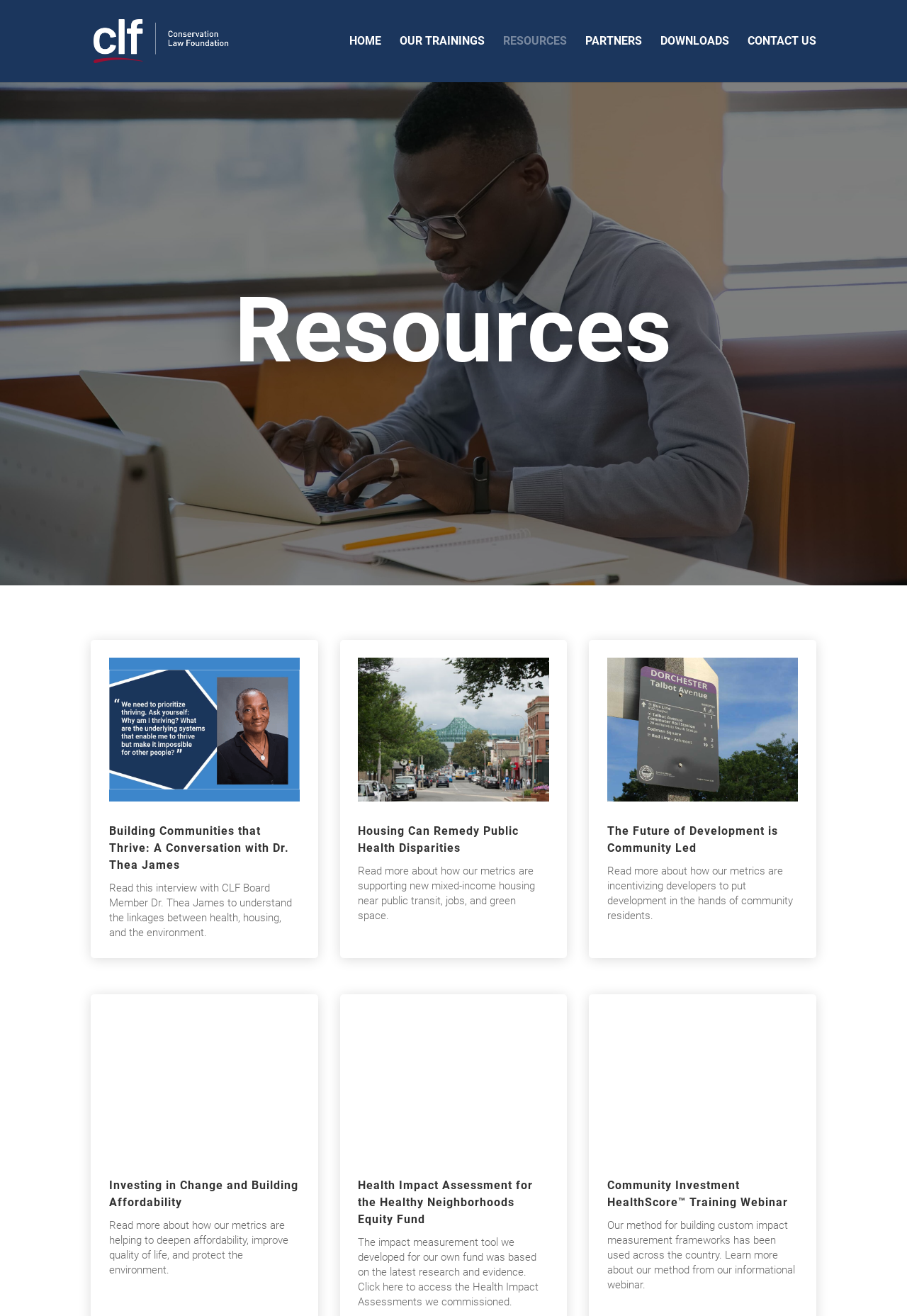Determine the bounding box coordinates of the UI element that matches the following description: "HOME". The coordinates should be four float numbers between 0 and 1 in the format [left, top, right, bottom].

[0.385, 0.027, 0.42, 0.062]